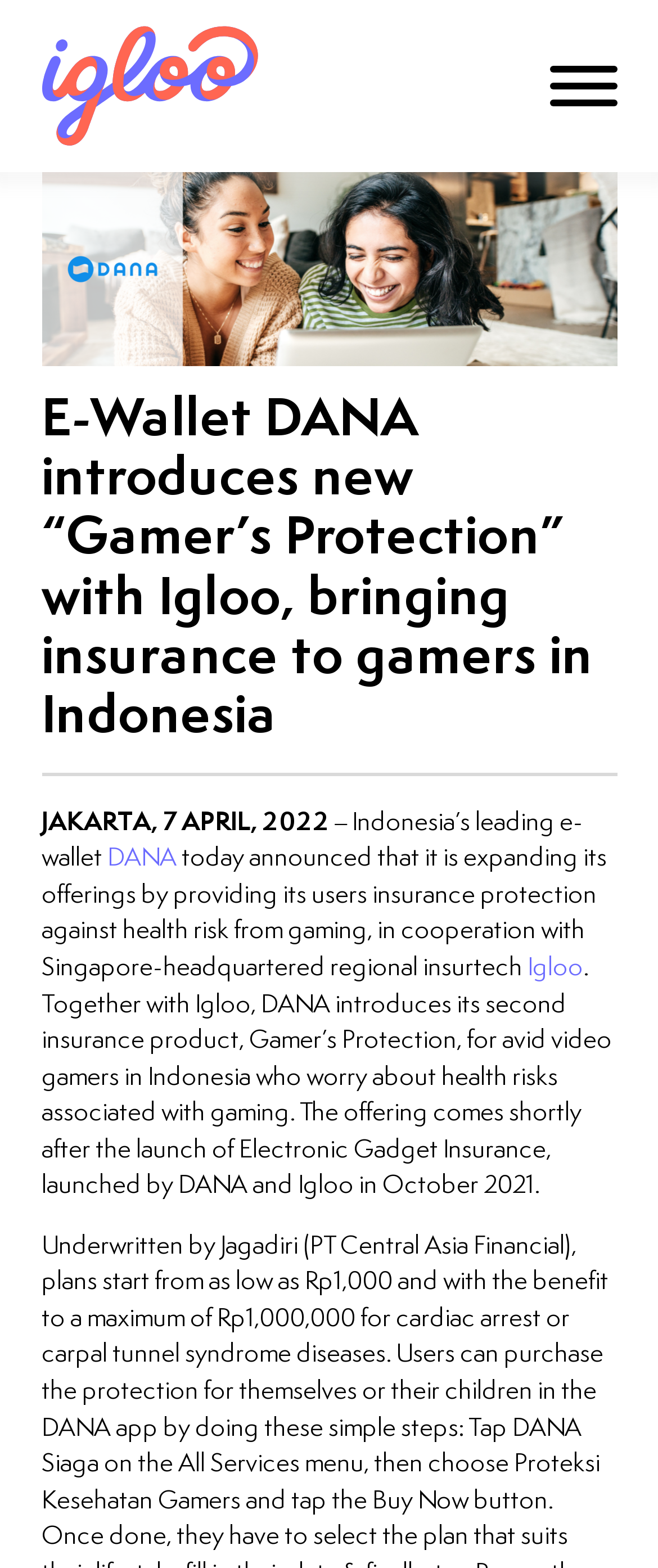What is the name of the insurance product introduced by DANA?
Answer the question with a single word or phrase, referring to the image.

Gamer's Protection